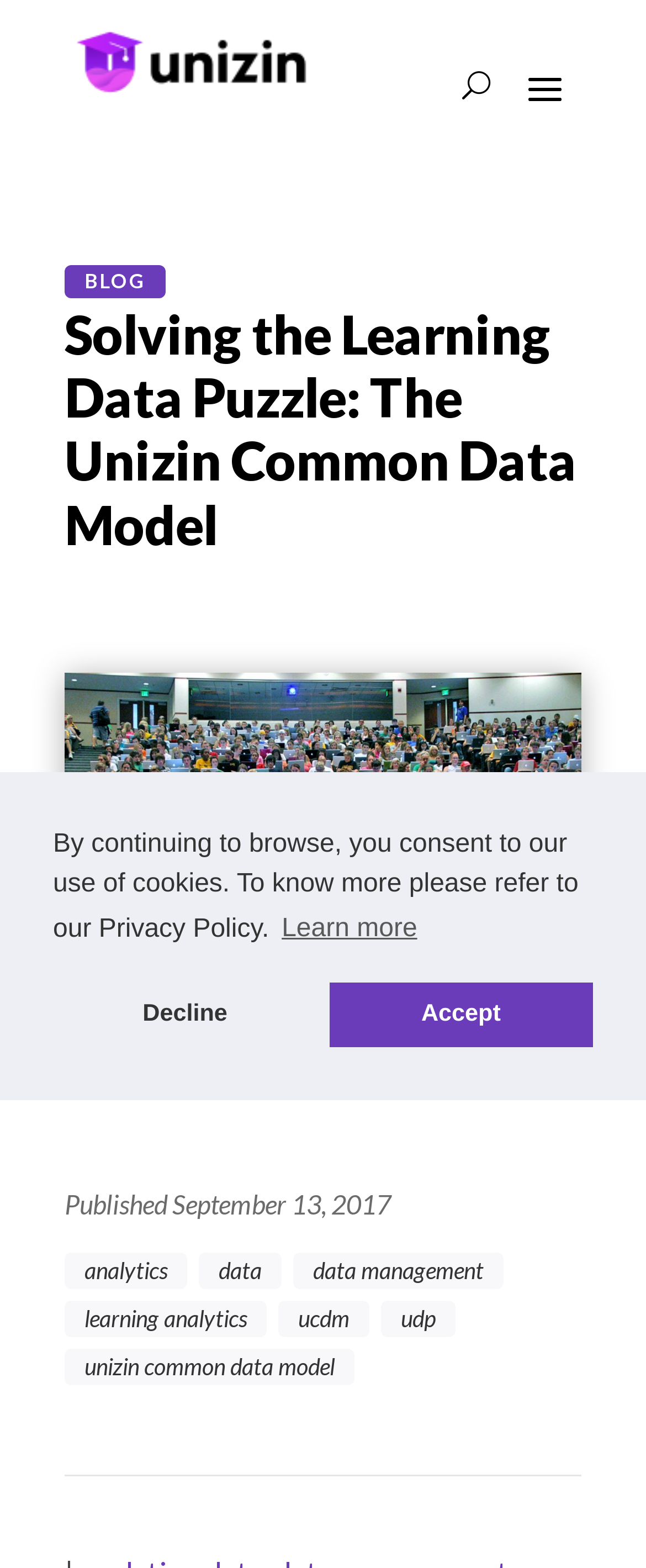Refer to the image and provide a thorough answer to this question:
How many categories are listed below the main heading?

I counted the links below the main heading, which are 'analytics', 'data', 'data management', 'learning analytics', 'ucdm', and 'udp', and found that there are 6 categories.